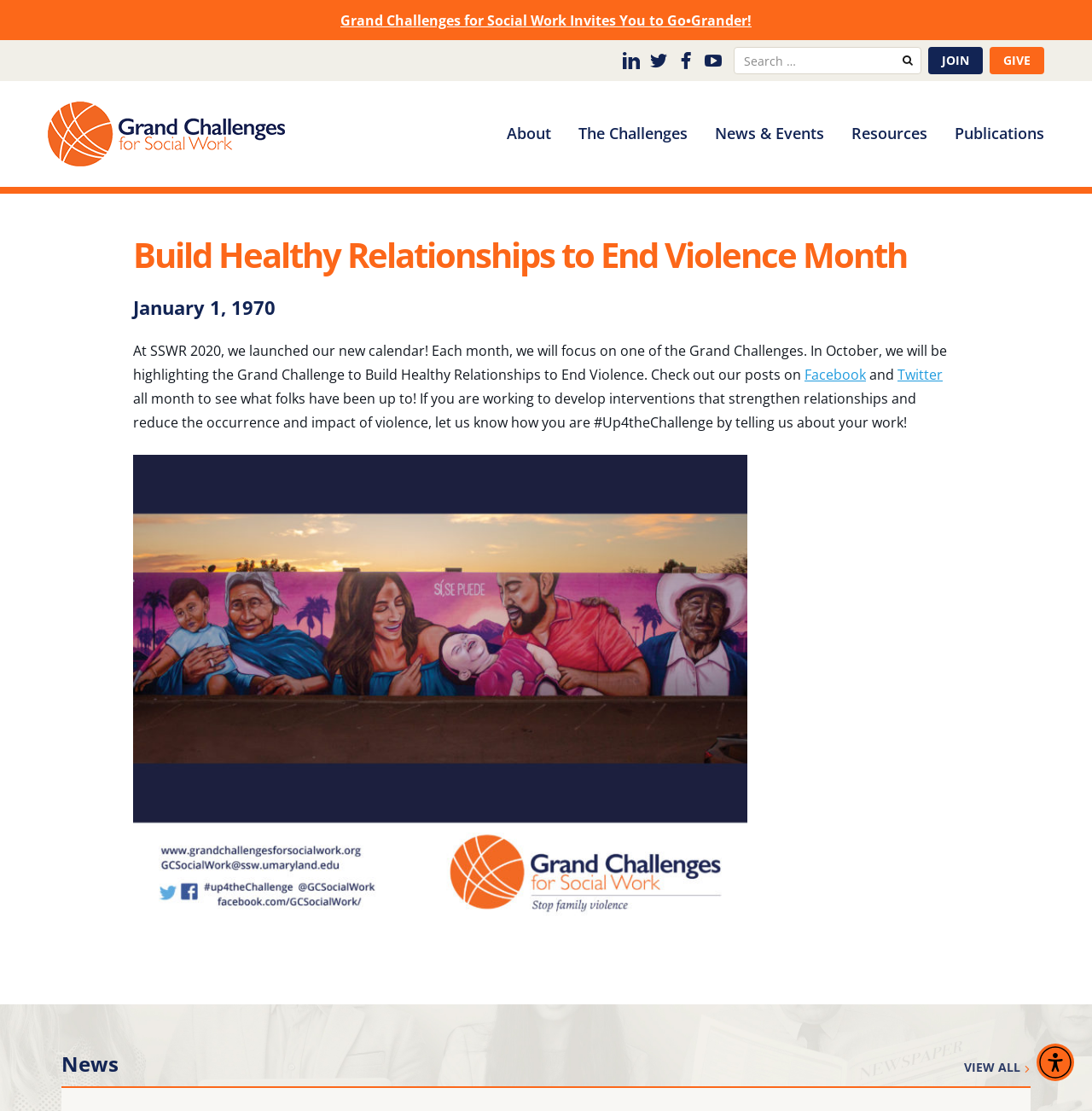What is the purpose of the search box?
Give a detailed explanation using the information visible in the image.

The search box is located at the top right corner of the webpage, and it has a placeholder text 'Search for:' and a search button with a magnifying glass icon. This suggests that the purpose of the search box is to allow users to search for specific content within the webpage.